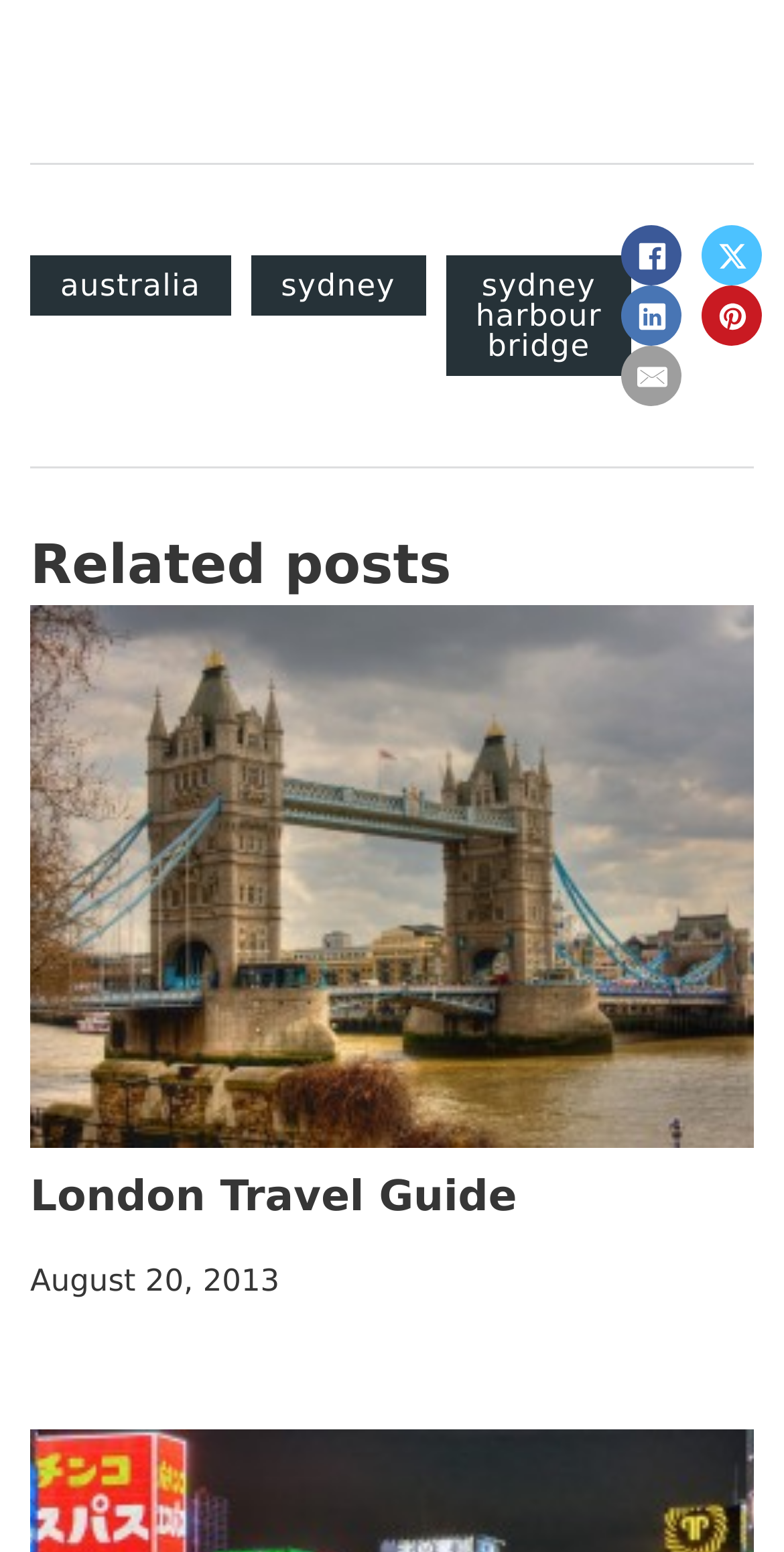Examine the image carefully and respond to the question with a detailed answer: 
What social media platforms are mentioned?

I found the answer by examining the links and their corresponding images. The links 'Facebook', 'LinkedIn', and 'Pinterest' are all children of the root element, and each has an associated image. The bounding box coordinates of these elements suggest that they are located near the top of the page, which indicates their importance.